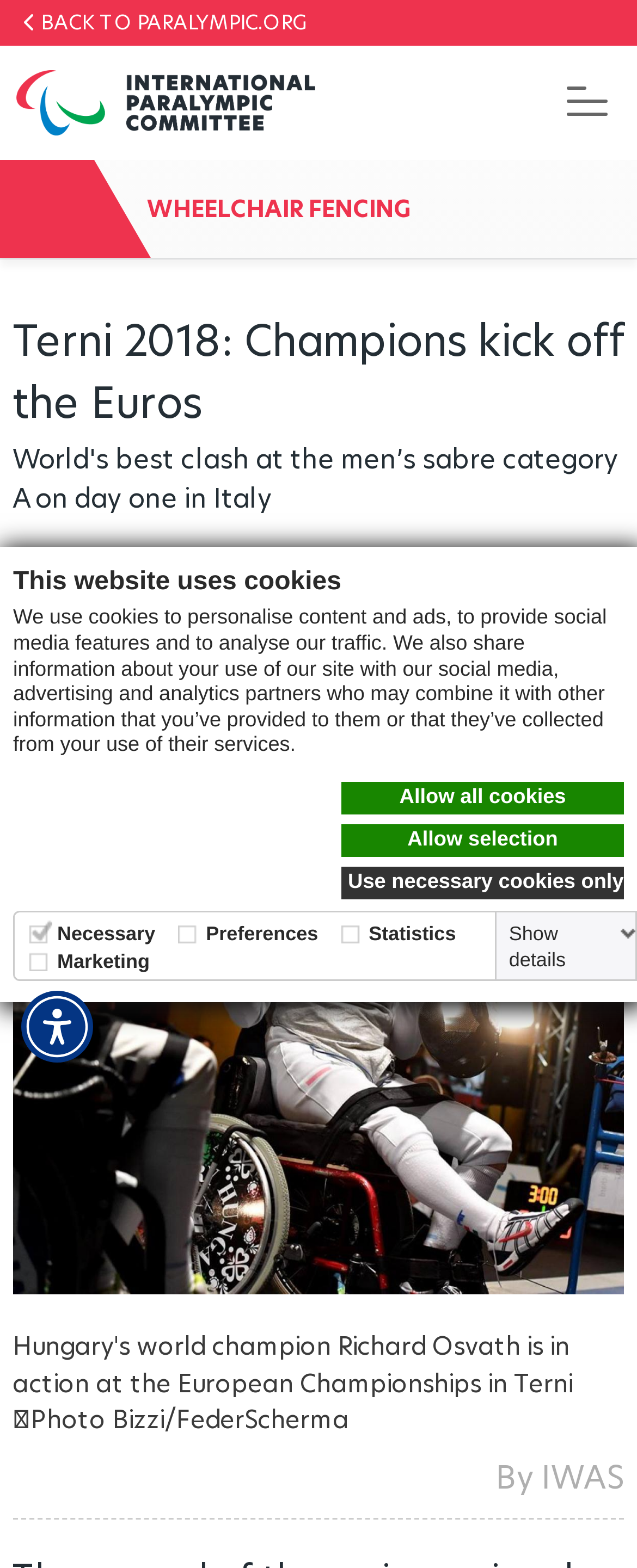Answer in one word or a short phrase: 
What is the name of the organization that provided the article?

IWAS